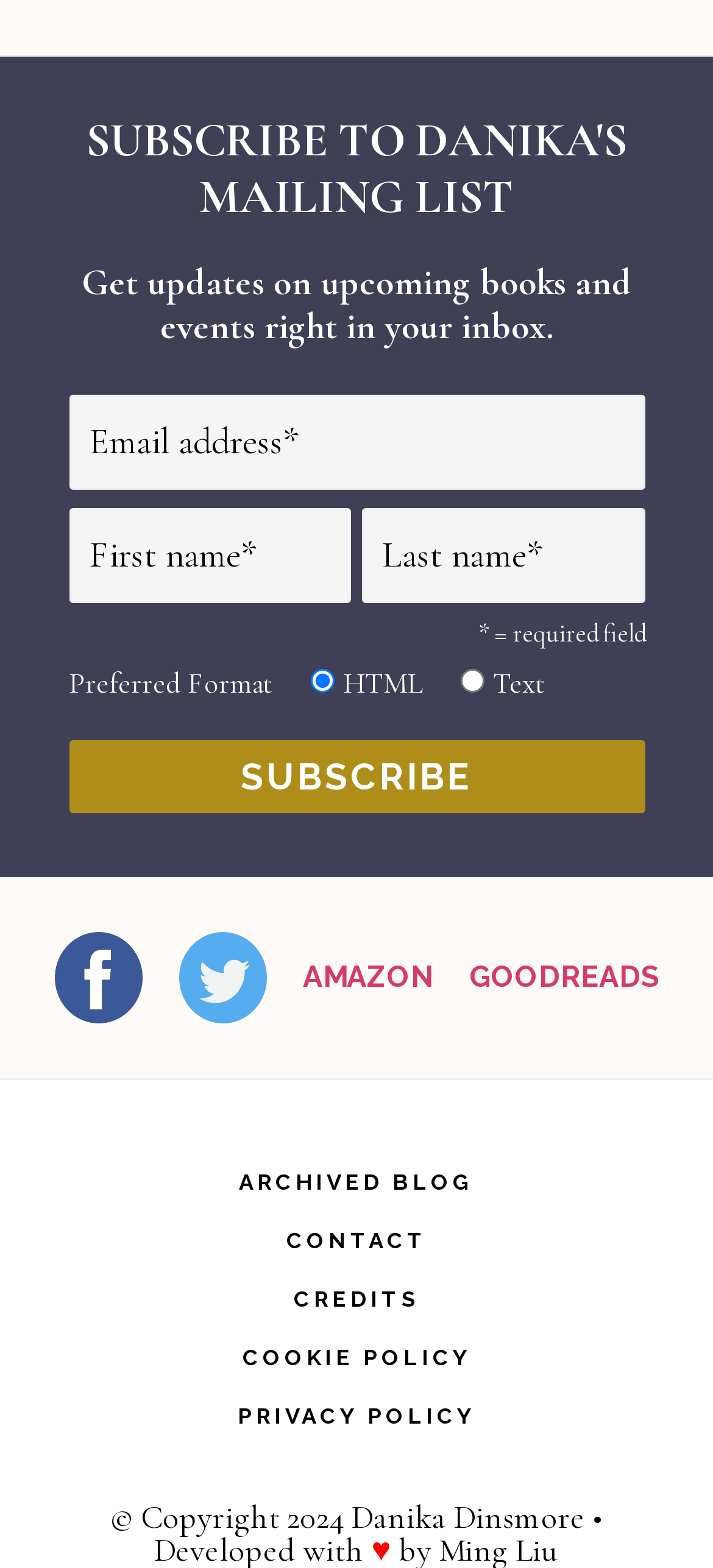Based on the element description, predict the bounding box coordinates (top-left x, top-left y, bottom-right x, bottom-right y) for the UI element in the screenshot: name="mc_mv_EMAIL" placeholder="Email address*"

[0.096, 0.252, 0.904, 0.313]